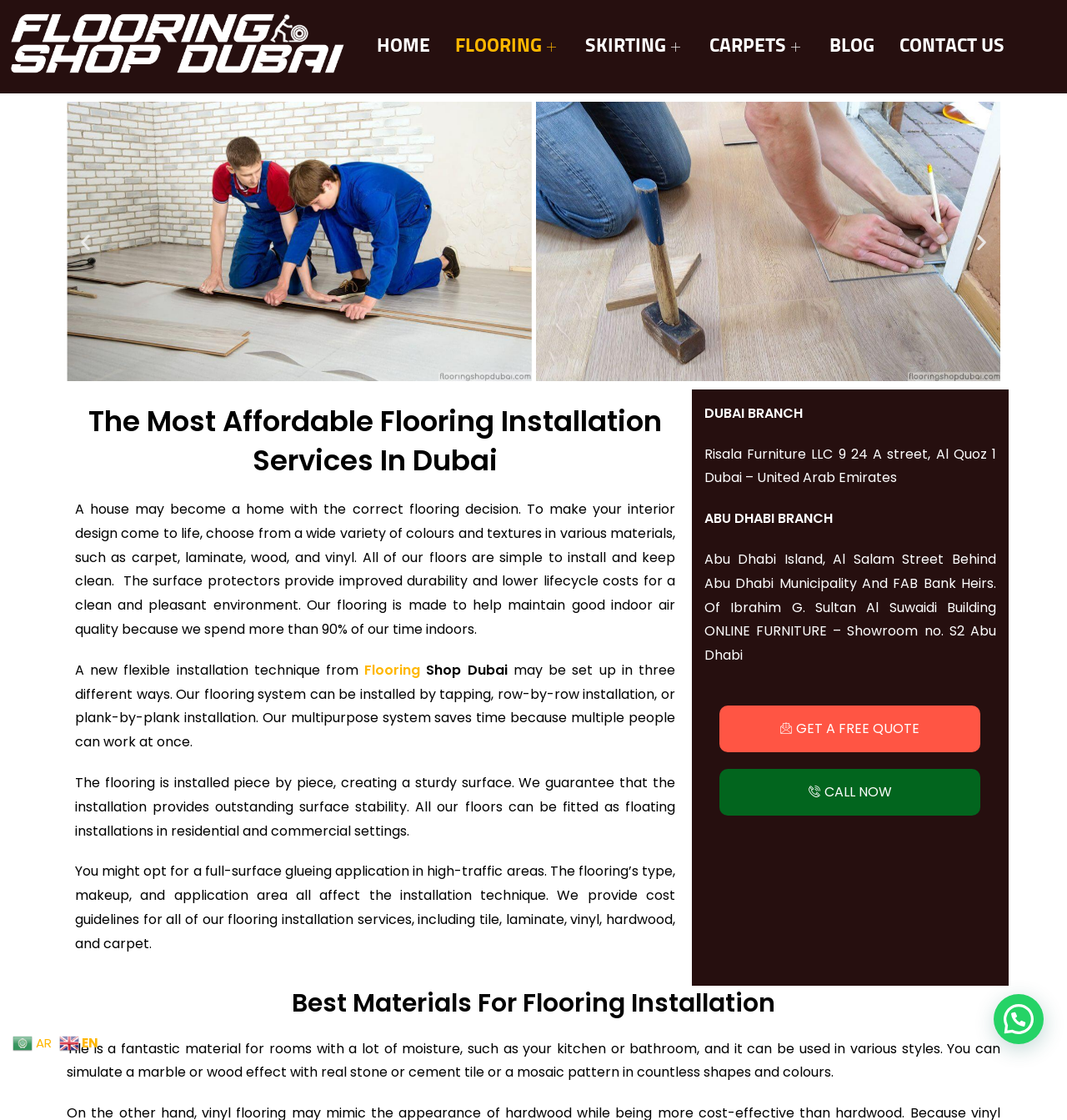Show the bounding box coordinates of the element that should be clicked to complete the task: "Click the button to navigate".

None